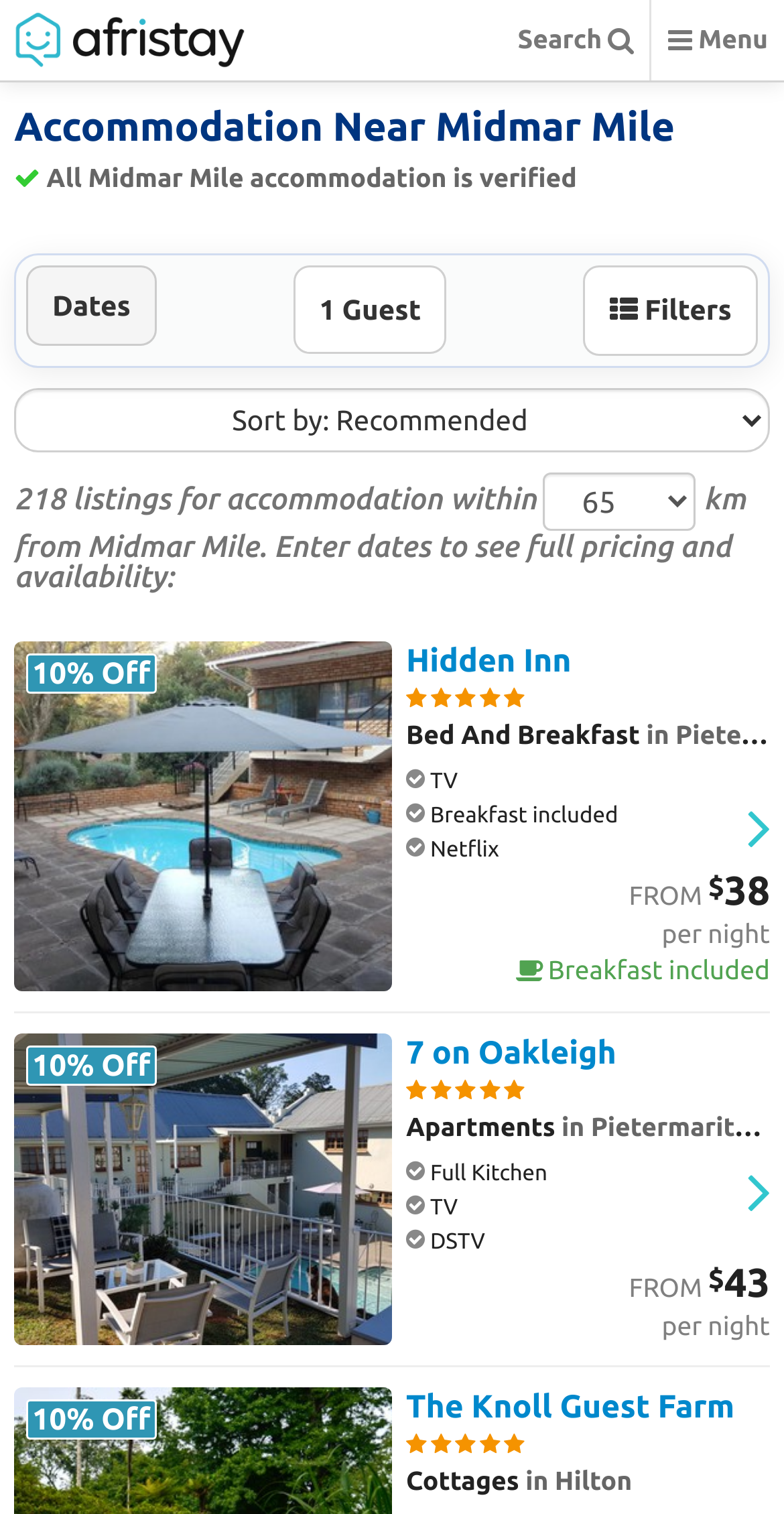Identify the bounding box coordinates for the region of the element that should be clicked to carry out the instruction: "Filter by dates". The bounding box coordinates should be four float numbers between 0 and 1, i.e., [left, top, right, bottom].

[0.033, 0.175, 0.2, 0.228]